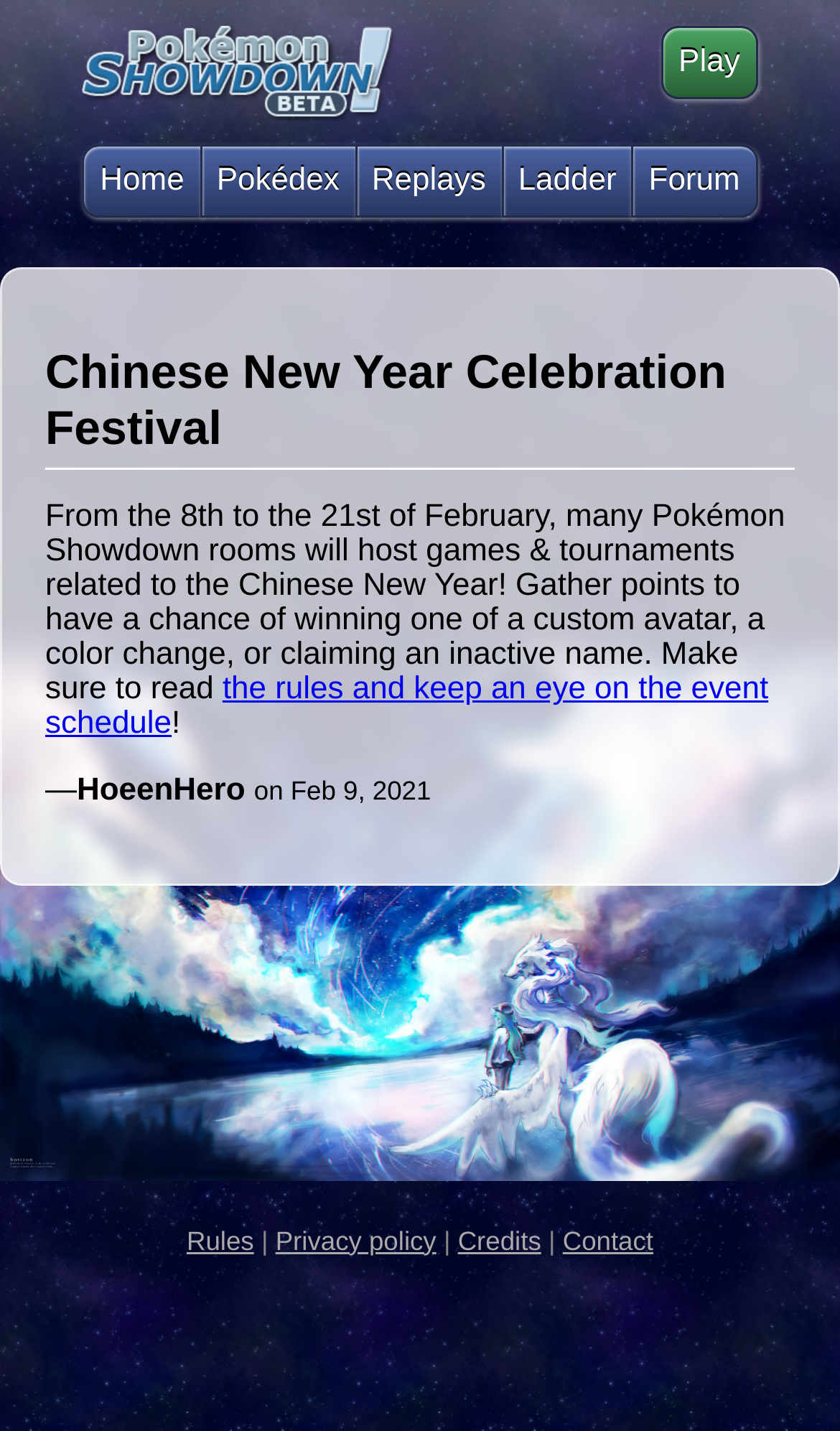Please extract the title of the webpage.

Chinese New Year Celebration Festival